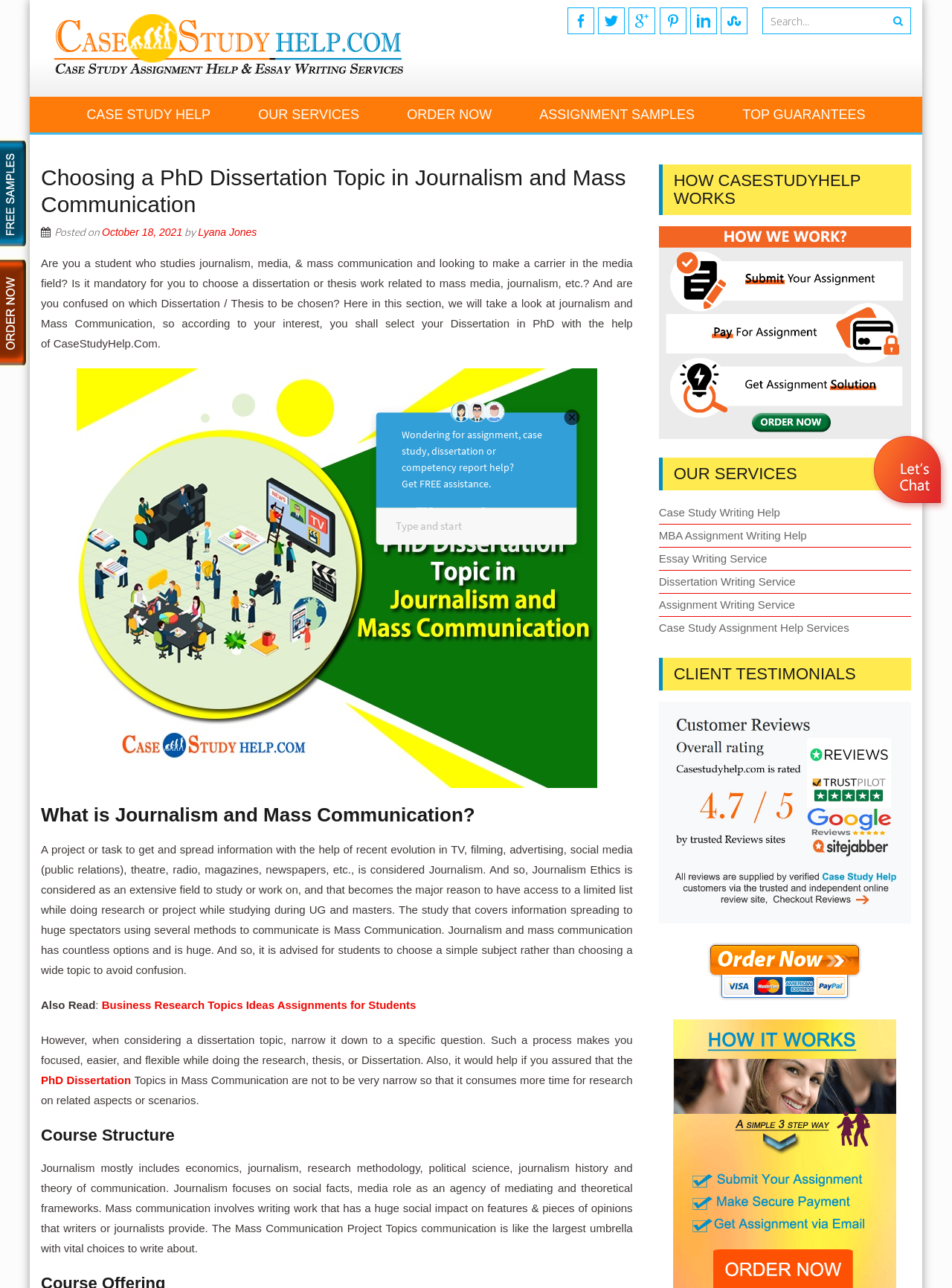Detail the webpage's structure and highlights in your description.

This webpage appears to be an educational resource focused on journalism and mass communication, specifically providing guidance on choosing a PhD dissertation topic in this field. 

At the top of the page, there is a header section with several links, including "CASE STUDY HELP", "OUR SERVICES", "ORDER NOW", "ASSIGNMENT SAMPLES", and "TOP GUARANTEES". Below this, there is a search bar with a magnifying glass icon.

The main content of the page is divided into several sections. The first section has a heading "Choosing a PhD Dissertation Topic in Journalism and Mass Communication" and provides an introduction to the topic, including a brief overview of what journalism and mass communication entail. 

Below this, there is a section that explains the importance of narrowing down a dissertation topic to a specific question, making it easier to research and focus on. This section also provides links to related topics, such as "PhD Dissertation" and "Business Research Topics Ideas Assignments for Students".

The next section is titled "Course Structure" and outlines the various components of a journalism course, including economics, research methodology, and political science. 

To the right of the main content, there are three complementary sections. The first section explains how CaseStudyHelp works, with a link to "Place Your Order Now". The second section lists the services offered by CaseStudyHelp, including case study writing help, MBA assignment writing help, and dissertation writing service. The third section features client testimonials, with a link to "Case Study Help Review".

At the bottom of the page, there are several links and a chat invitation button, allowing users to initiate a chat with an agent.